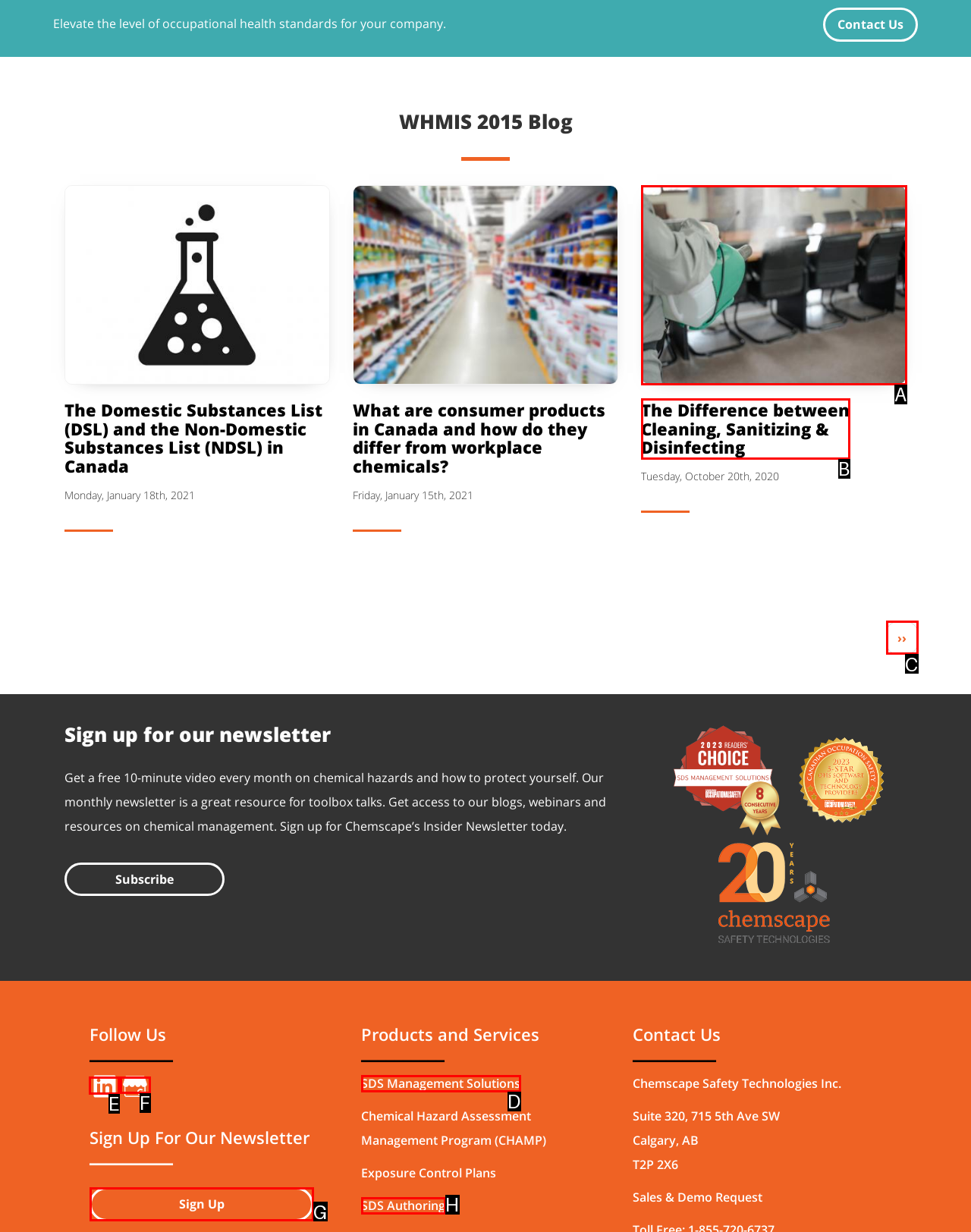Choose the letter of the option that needs to be clicked to perform the task: Follow Chemscape on LinkedIn. Answer with the letter.

E